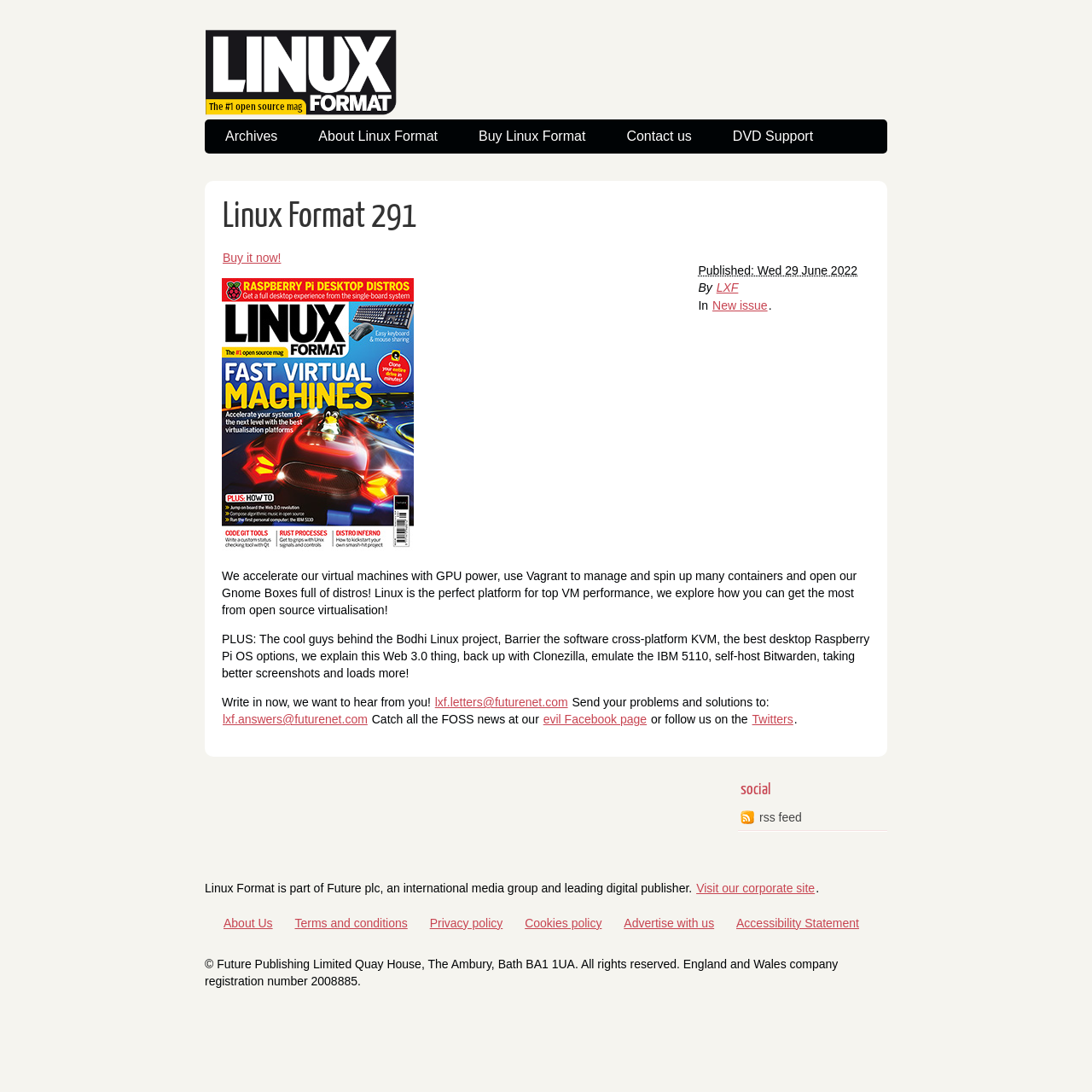Can you look at the image and give a comprehensive answer to the question:
What is the topic of the article?

The answer can be found in the static text 'We accelerate our virtual machines with GPU power, use Vagrant to manage and spin up many containers and open our Gnome Boxes full of distros!' which is located in the article section. This text describes the main topic of the article.